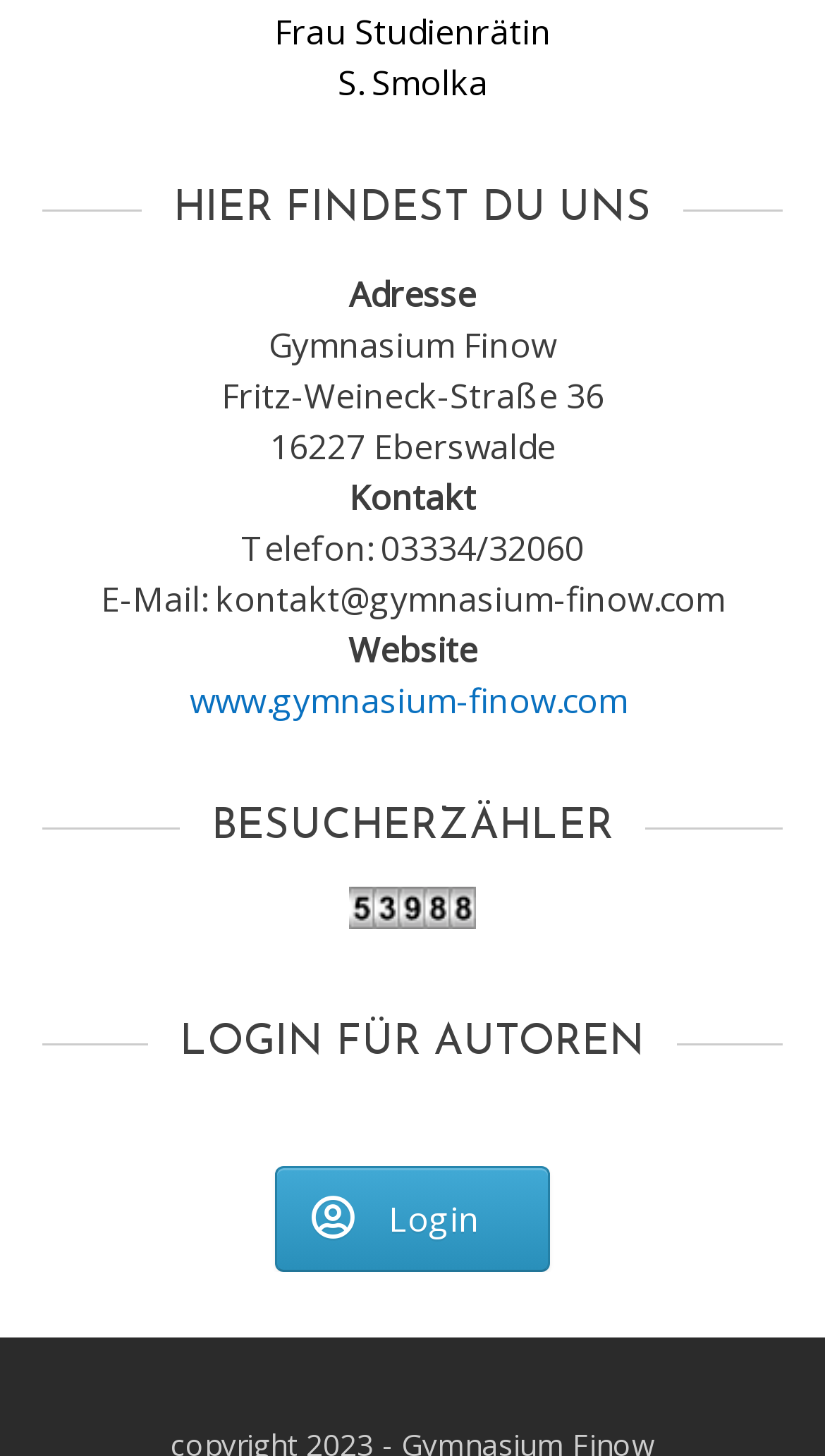What is the phone number of the school?
Please give a well-detailed answer to the question.

The phone number of the school can be found in the contact section of the webpage, where it is written as 'Telefon: 03334/32060'.